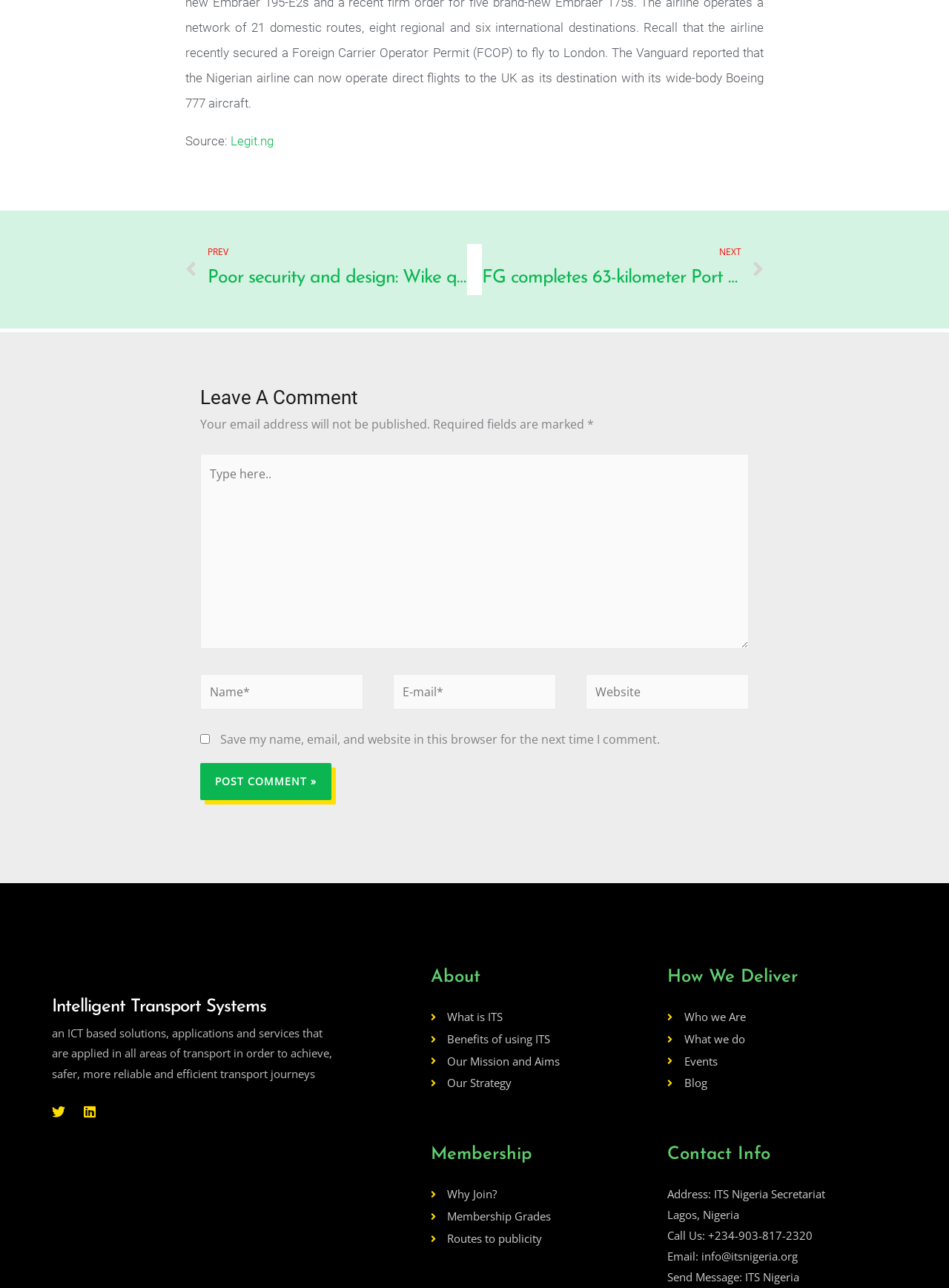Can you find the bounding box coordinates for the element that needs to be clicked to execute this instruction: "Read more about A New Earth Beckons – Philosophy in a Time of Tribulation"? The coordinates should be given as four float numbers between 0 and 1, i.e., [left, top, right, bottom].

None